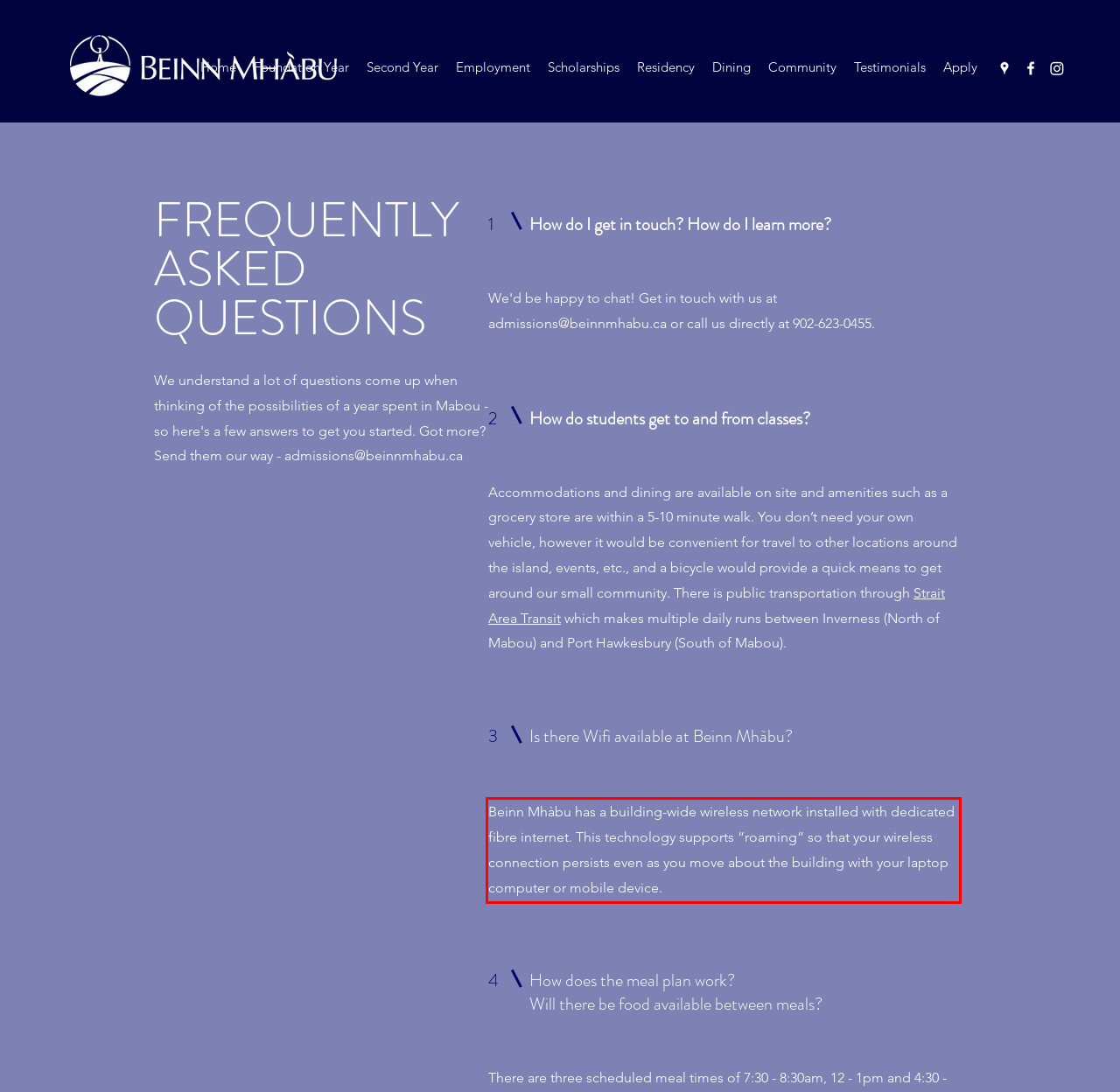Analyze the red bounding box in the provided webpage screenshot and generate the text content contained within.

Beinn Mhàbu has a building-wide wireless network installed with dedicated fibre internet. This technology supports “roaming” so that your wireless connection persists even as you move about the building with your laptop computer or mobile device.